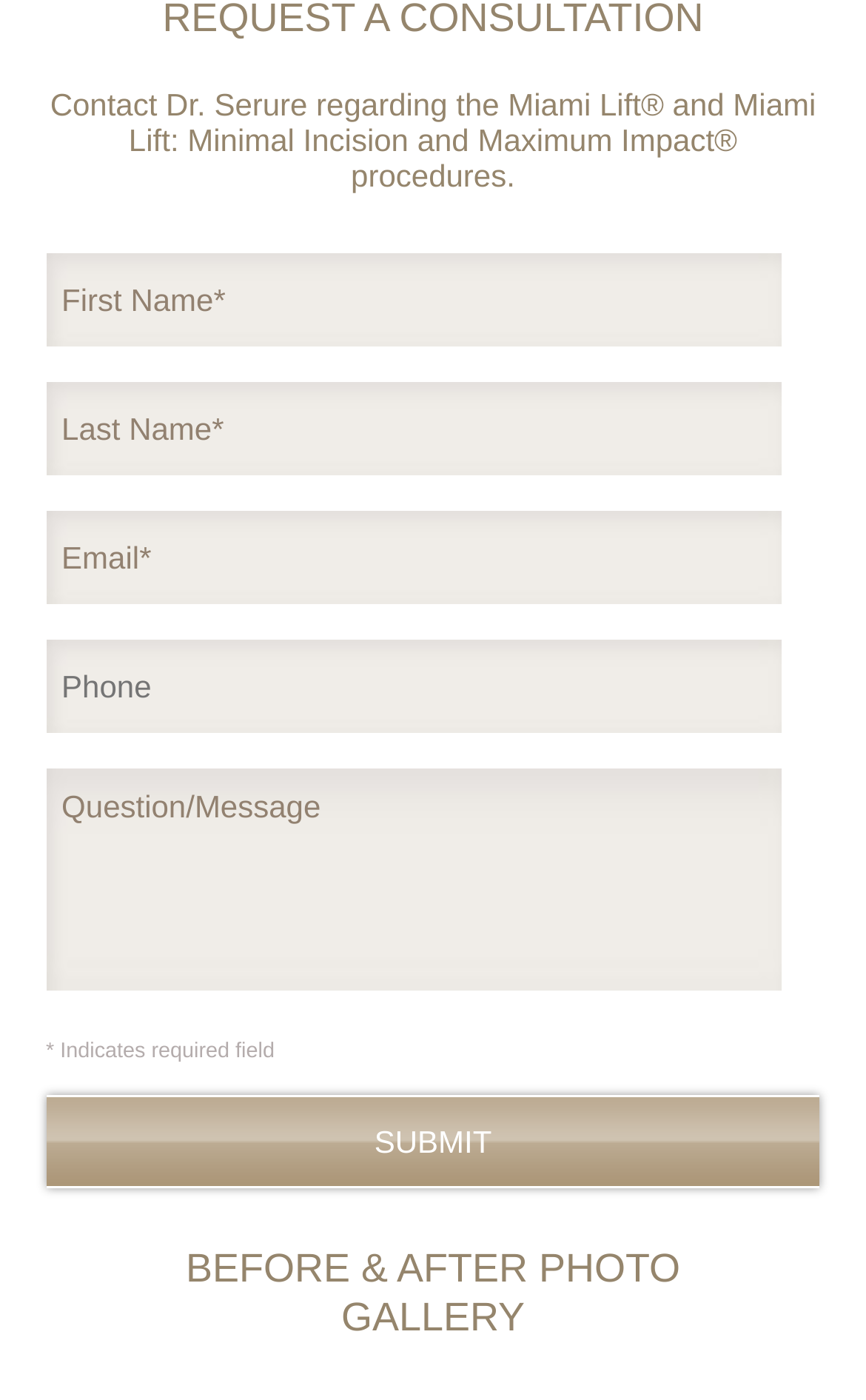What is the topic of the 'BEFORE & AFTER PHOTO GALLERY' section?
Using the image as a reference, answer with just one word or a short phrase.

Miami Lift procedures